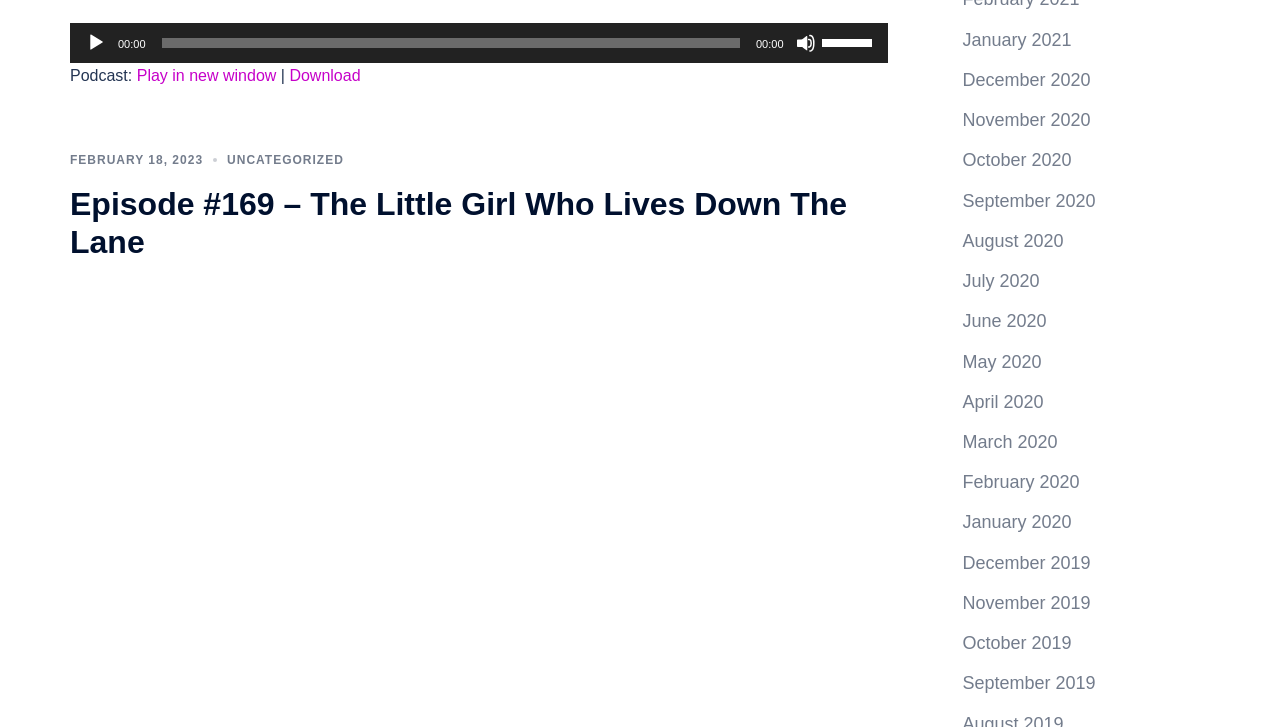Given the content of the image, can you provide a detailed answer to the question?
What is the title of the podcast episode?

The title of the podcast episode can be found in the heading element, which displays 'Episode #169 – The Little Girl Who Lives Down The Lane'.